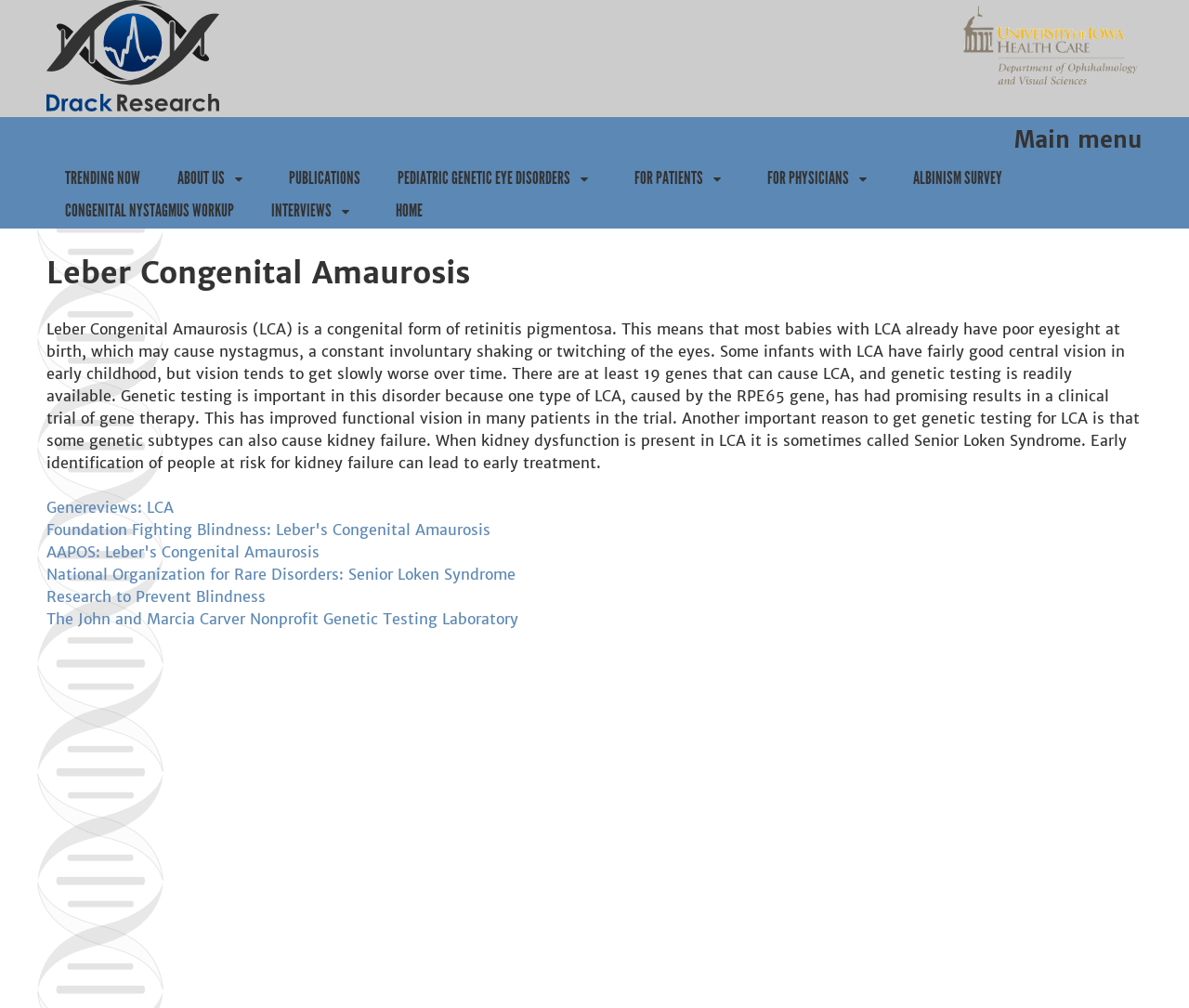Using the elements shown in the image, answer the question comprehensively: How many genes can cause LCA?

According to the article, there are at least 19 genes that can cause Leber Congenital Amaurosis (LCA), and genetic testing is readily available to identify them.